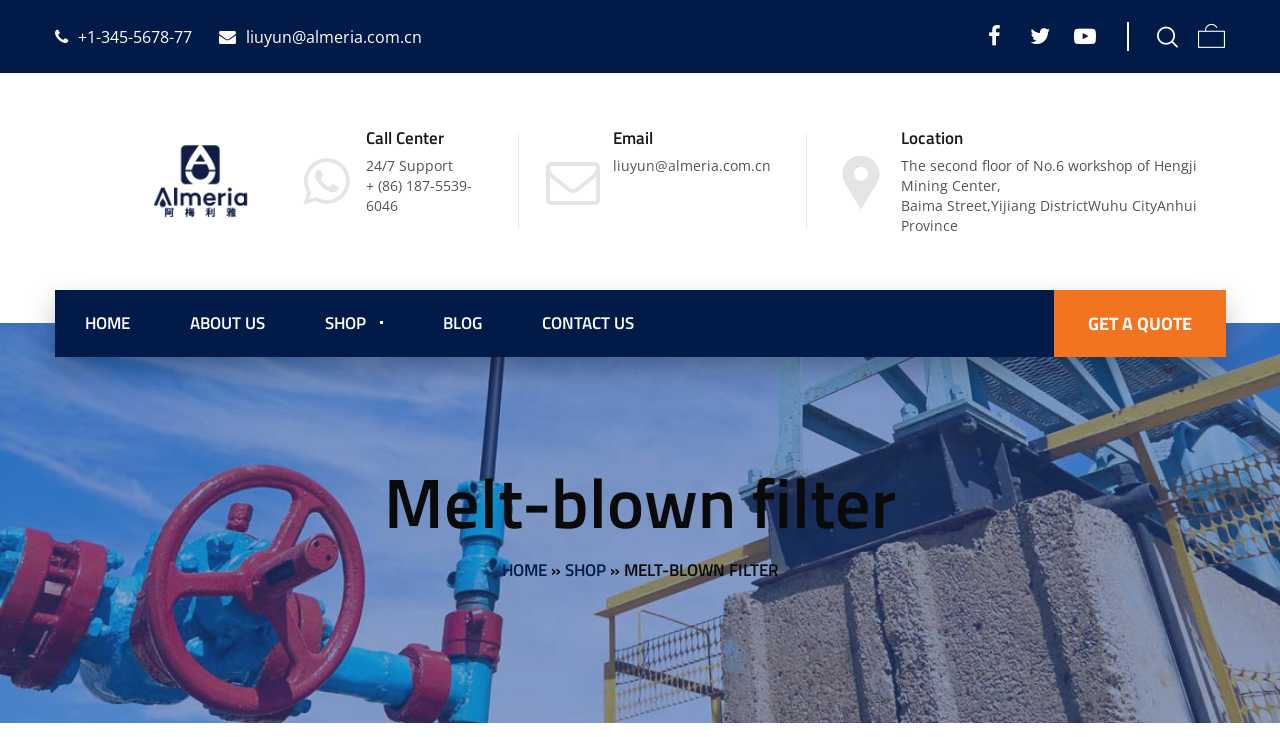Give a detailed explanation of the elements present on the webpage.

The webpage is about Anhui Almeria Technology Co., Ltd, a company that produces melt-blown filters. At the top left corner, there are two links with phone numbers and an email address. Next to them, there are four social media links. Below these links, there is a section with three columns. The left column has a link to "Anhui Almeria high flow filter" accompanied by an image. The middle column has a call center section with a 24/7 support phone number and an email address. The right column has a location section with the company's address.

Below this section, there is a navigation menu with links to "HOME", "ABOUT US", "SHOP", "BLOG", and "CONTACT US". At the right end of this menu, there is a "GET A QUOTE" link. 

Further down, there is a heading "Melt-blown filter" followed by a brief description of the product, which is made from sanitary polypropylene and produced in a single process by heating and melt-spraying to form a deep filter cartridge. 

At the bottom of the page, there is another navigation menu with links to "HOME" and "SHOP", separated by a right arrow symbol.